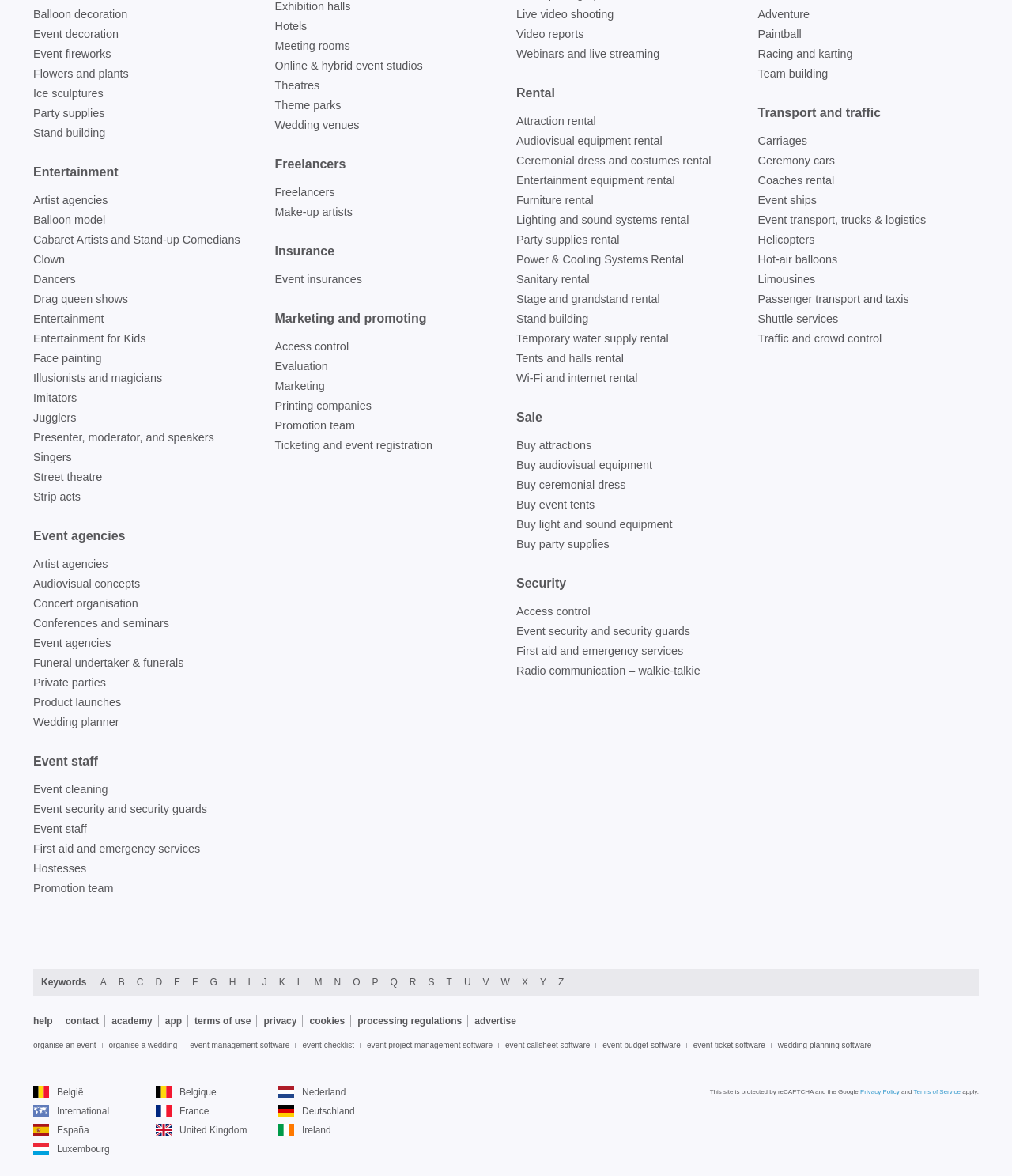Locate the bounding box coordinates of the clickable area to execute the instruction: "Check 'Hotels'". Provide the coordinates as four float numbers between 0 and 1, represented as [left, top, right, bottom].

[0.271, 0.017, 0.303, 0.027]